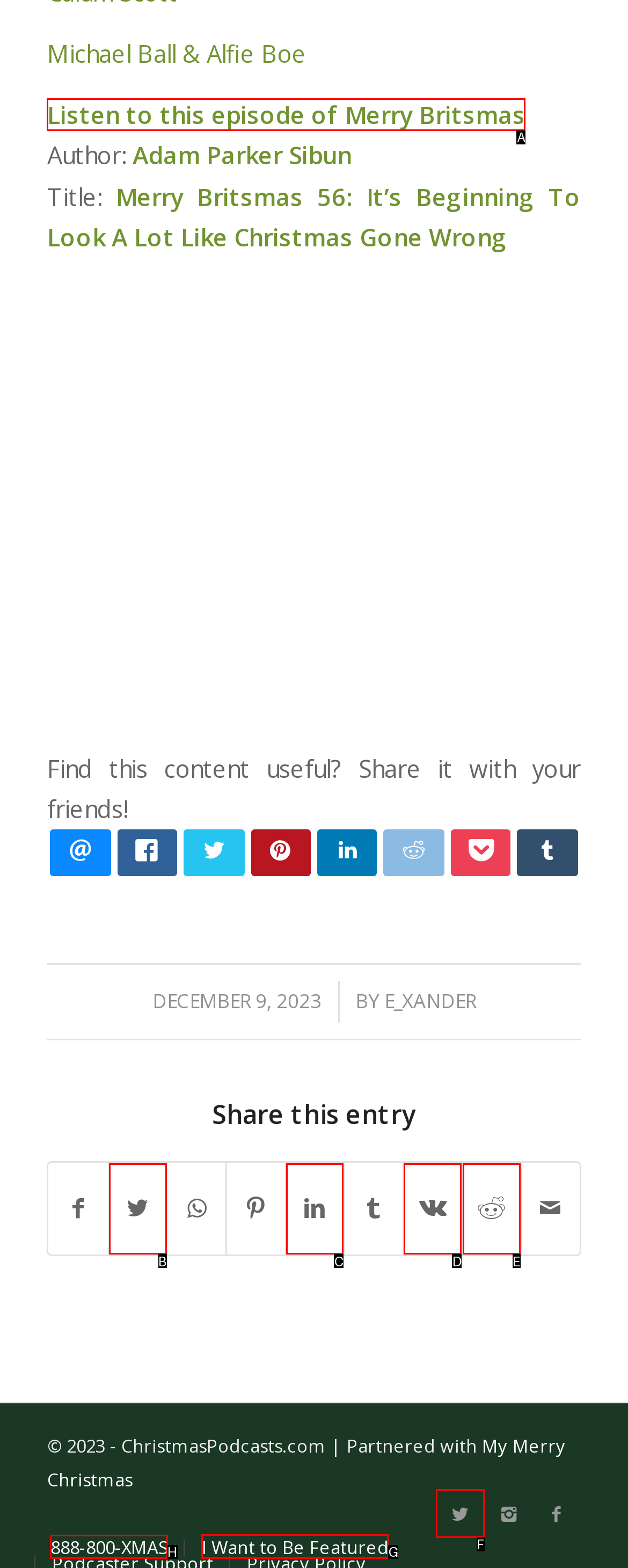Provide the letter of the HTML element that you need to click on to perform the task: Contact via 888-800-XMAS.
Answer with the letter corresponding to the correct option.

H